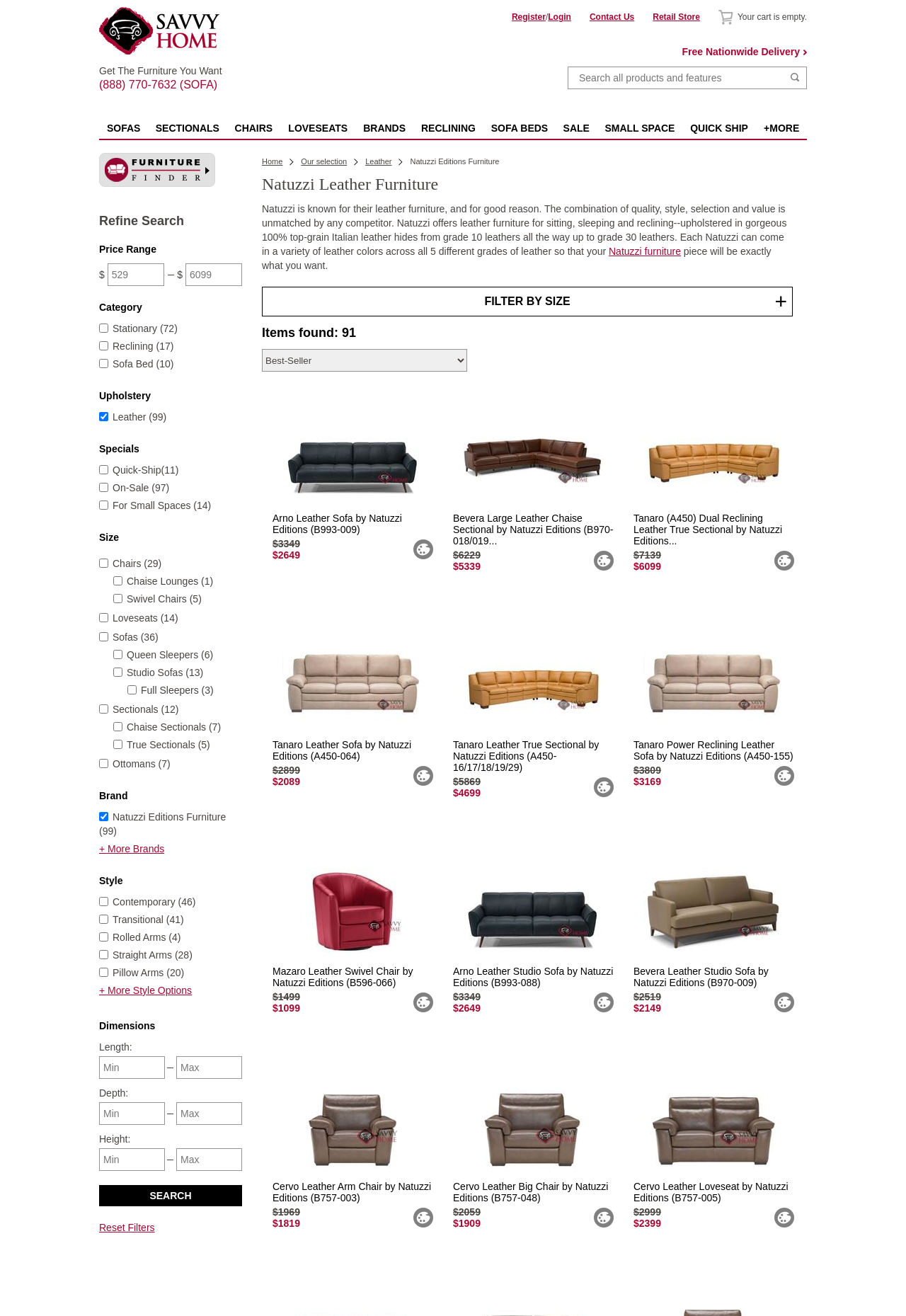From the webpage screenshot, predict the bounding box of the UI element that matches this description: "Joyful Noise Recordings".

None